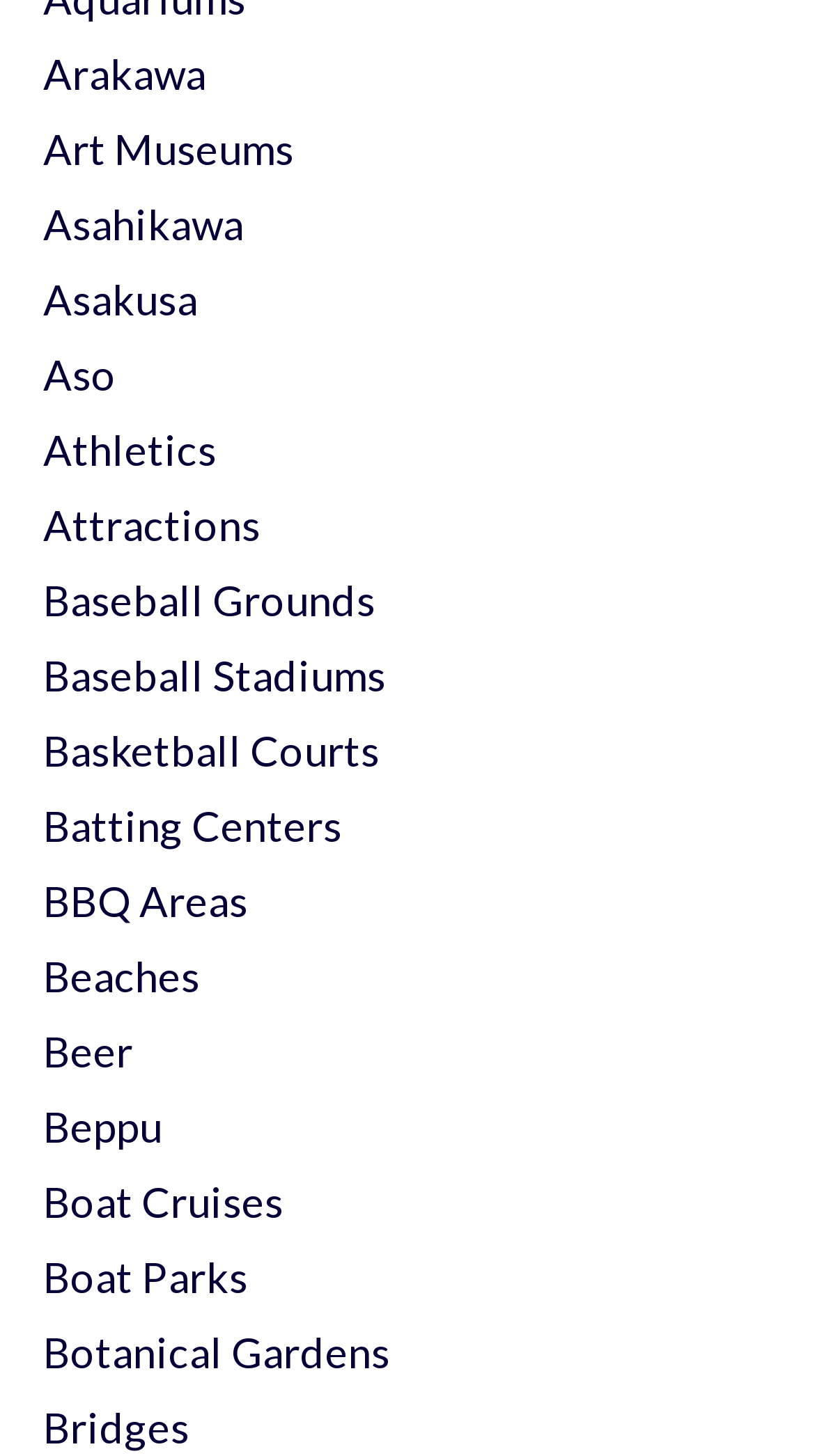What is the first attraction listed on the webpage?
From the image, respond using a single word or phrase.

Arakawa